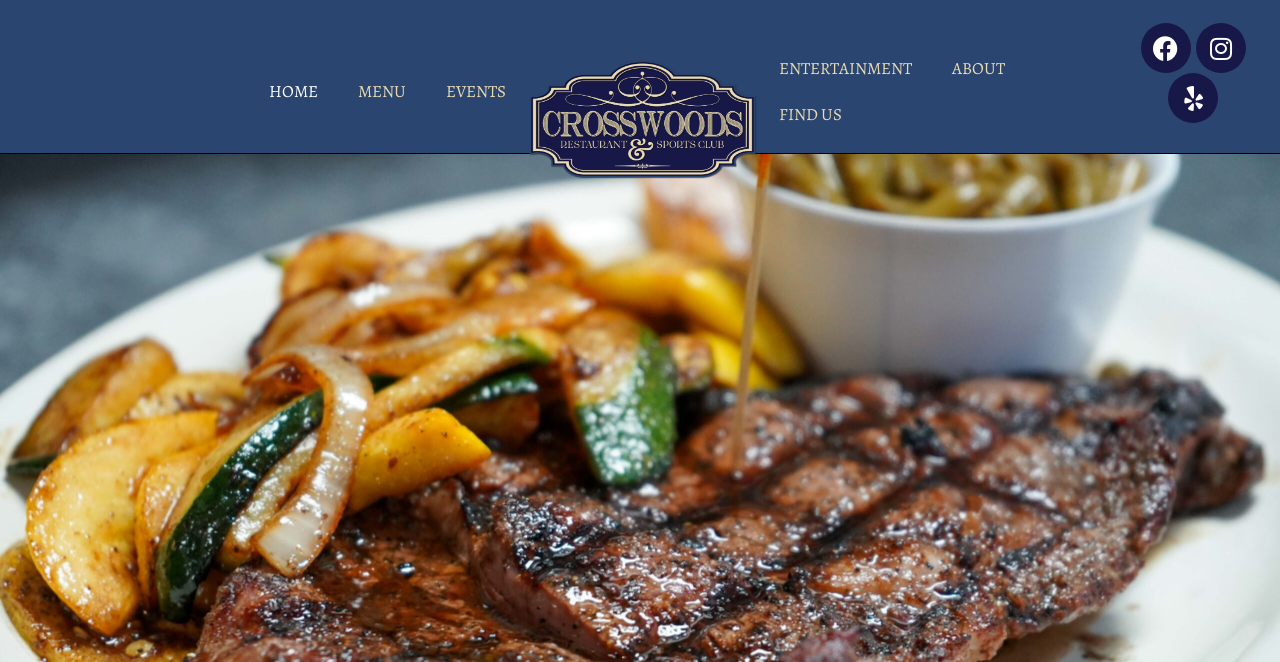How many social media links are there?
Please provide a single word or phrase answer based on the image.

3